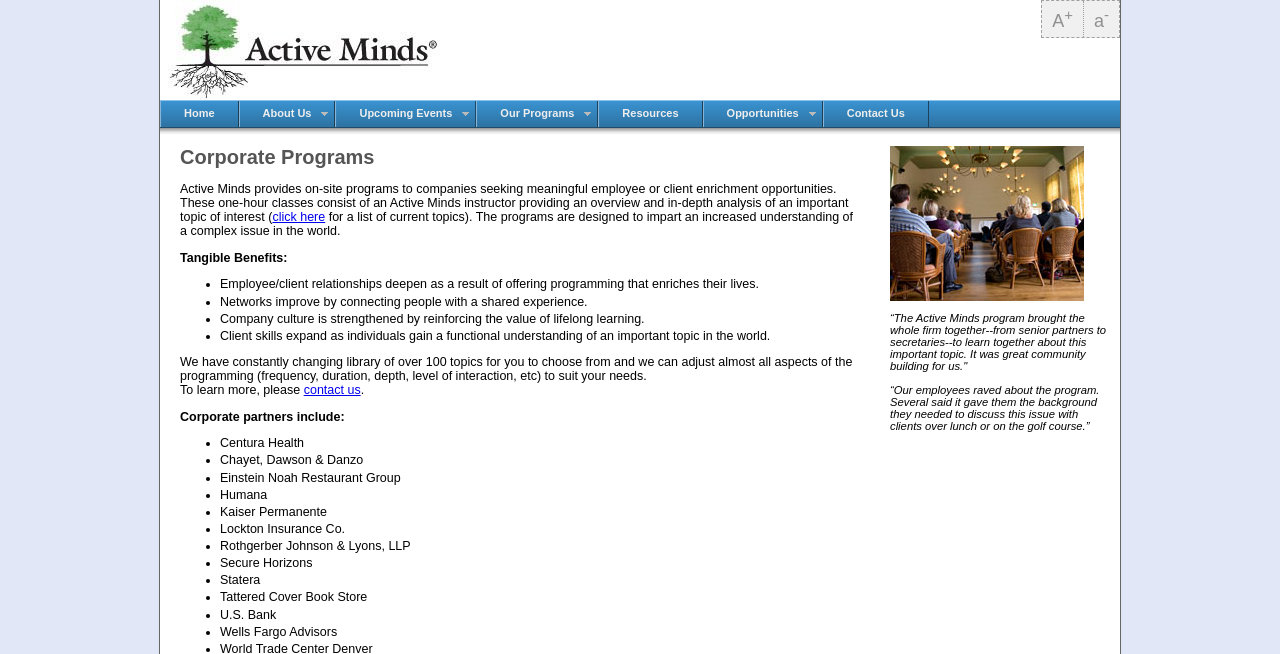Determine the bounding box coordinates of the section to be clicked to follow the instruction: "Click on Home". The coordinates should be given as four float numbers between 0 and 1, formatted as [left, top, right, bottom].

[0.125, 0.153, 0.186, 0.208]